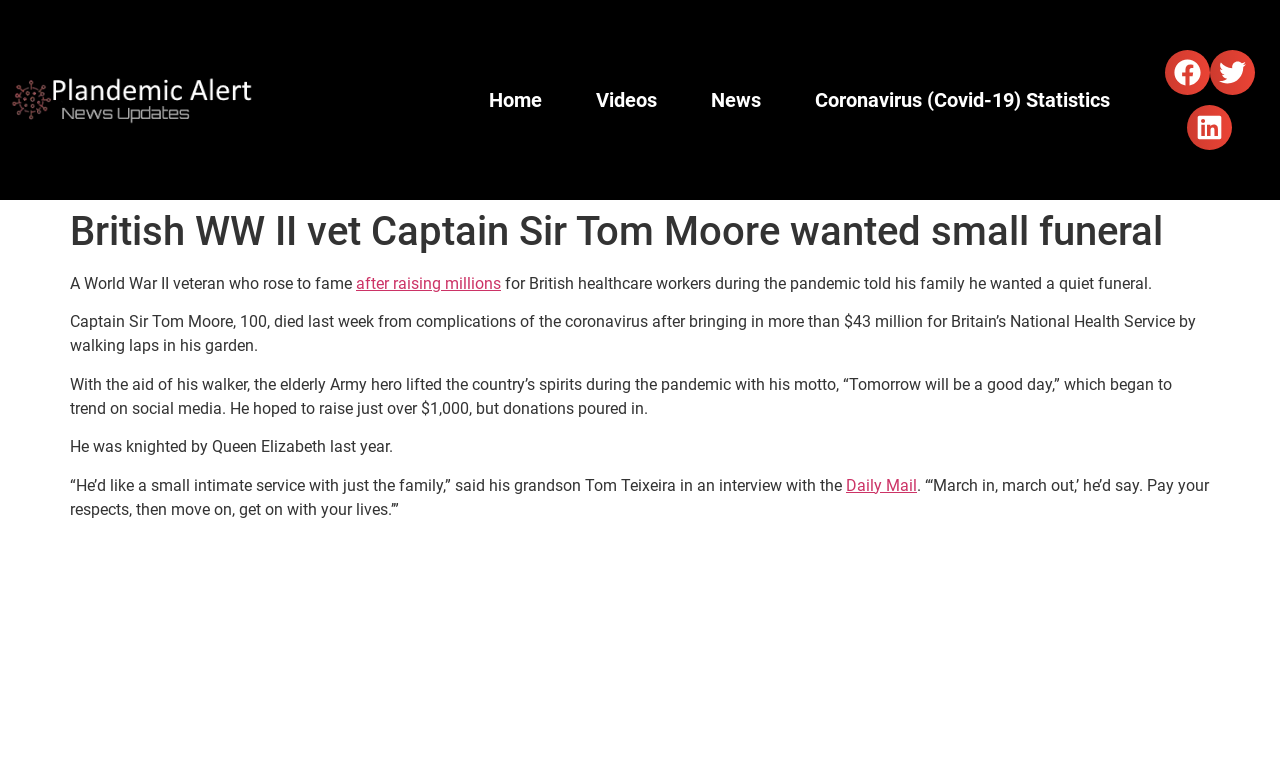What is the name of the World War II veteran?
Please answer the question with as much detail as possible using the screenshot.

I found the answer by reading the heading 'British WW II vet Captain Sir Tom Moore wanted small funeral' and the subsequent paragraphs, which mention the veteran's name as Captain Sir Tom Moore.